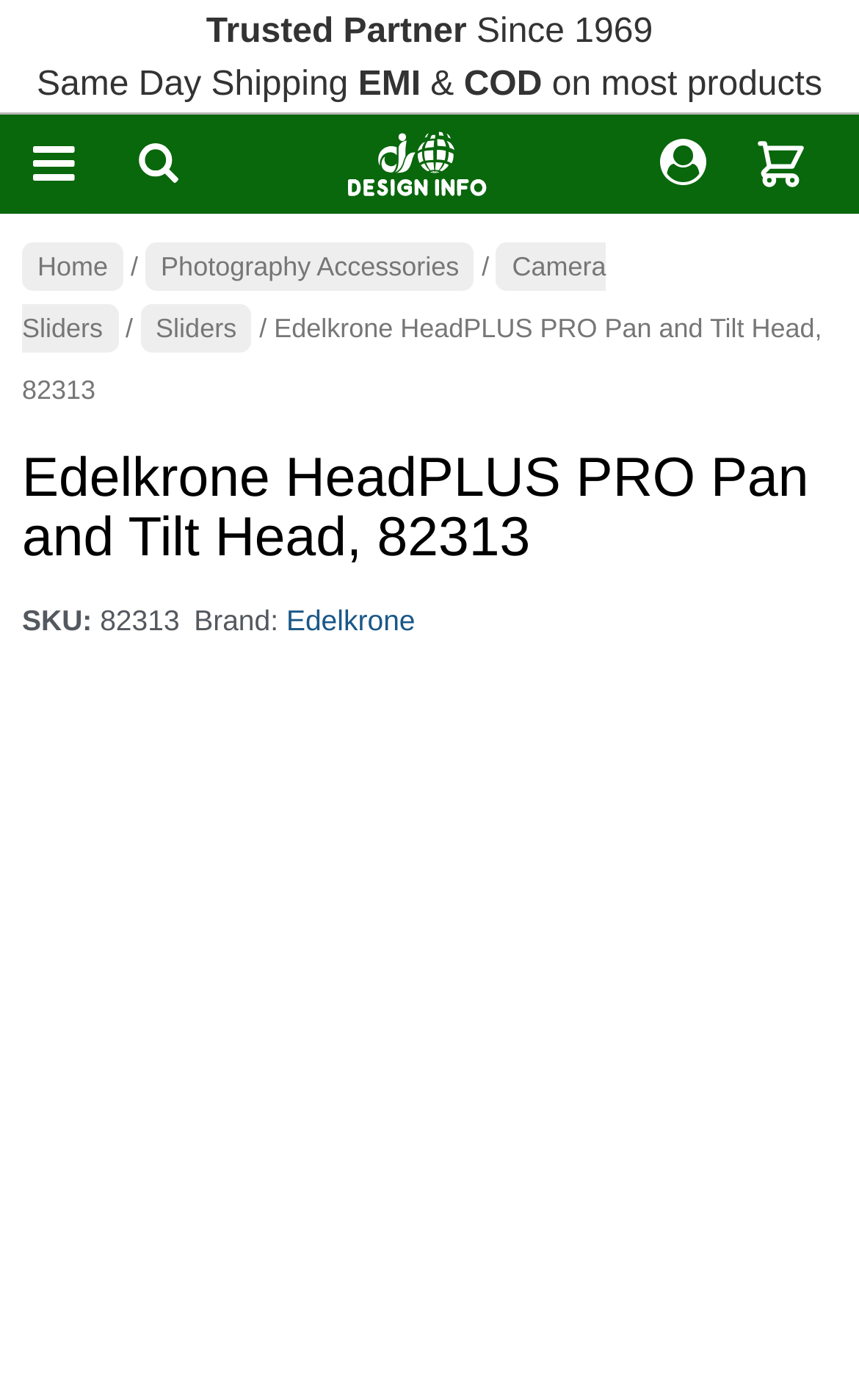Kindly determine the bounding box coordinates for the clickable area to achieve the given instruction: "Learn more about Edelkrone".

[0.333, 0.431, 0.483, 0.455]